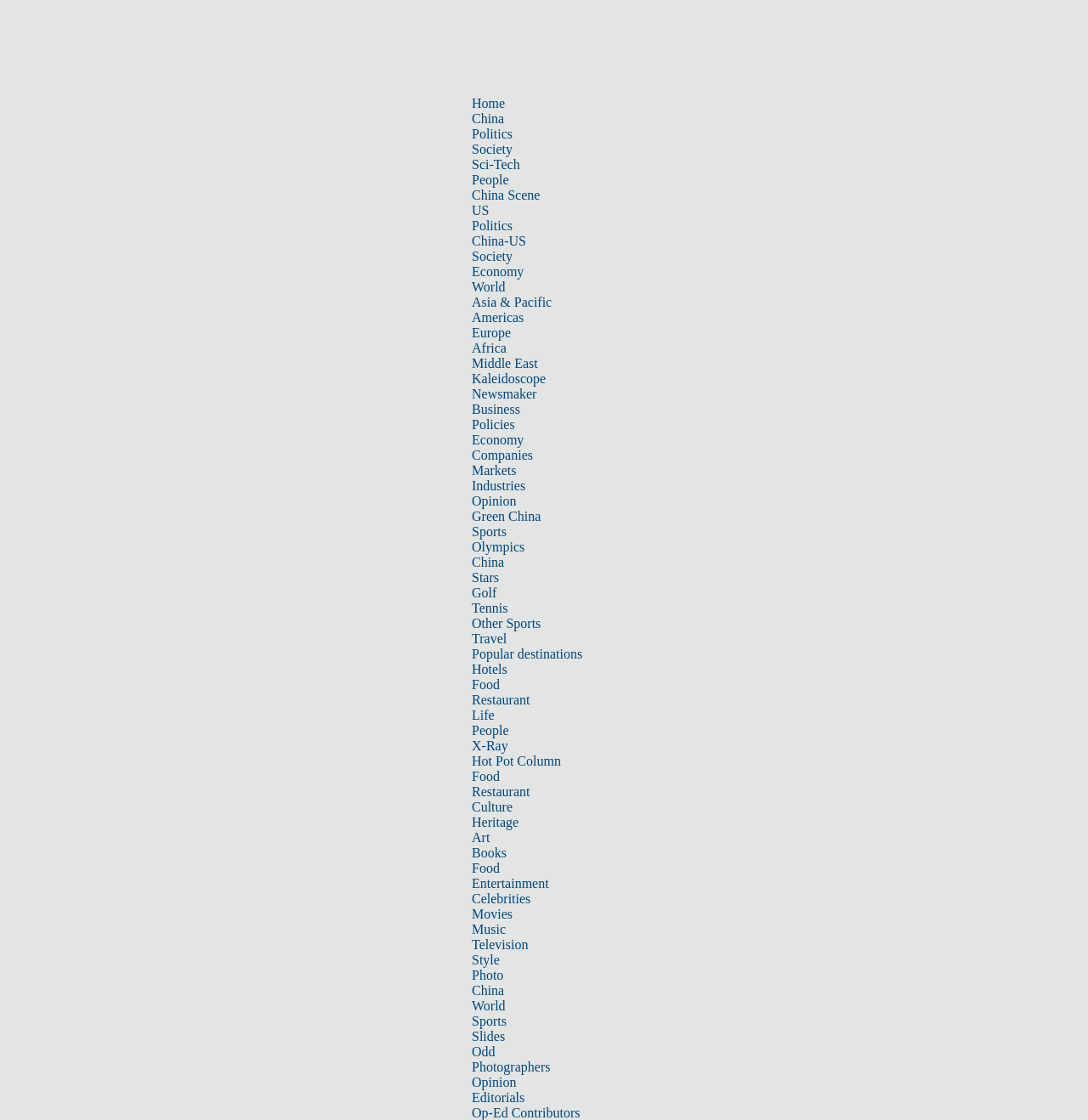Generate a detailed explanation of the webpage's features and information.

This webpage appears to be a news website, specifically the China Daily website, with a focus on various news categories and topics. At the top of the page, there is a navigation menu with multiple links, including "Home", "China", "Politics", "Society", and many others, which are arranged horizontally and take up a significant portion of the top section of the page.

Below the navigation menu, there is a prominent iframe element that occupies a large portion of the page. The iframe is positioned near the top-left corner of the page, spanning almost the entire width of the page.

The webpage is divided into various sections, each containing links to different news articles and topics. These sections are arranged vertically, with each section containing multiple links that are stacked on top of each other. The links are categorized into different topics, such as "Industries", "Business", "Sports", "Travel", "Life", "Culture", "Entertainment", and "Photo", among others.

There are a total of 50 links on the page, each with a descriptive text that indicates the topic or category of the linked article. The links are densely packed, with minimal spacing between them, and are arranged in a hierarchical structure, with some links nested under others.

Overall, the webpage has a cluttered but organized layout, with a focus on providing easy access to a wide range of news articles and topics.